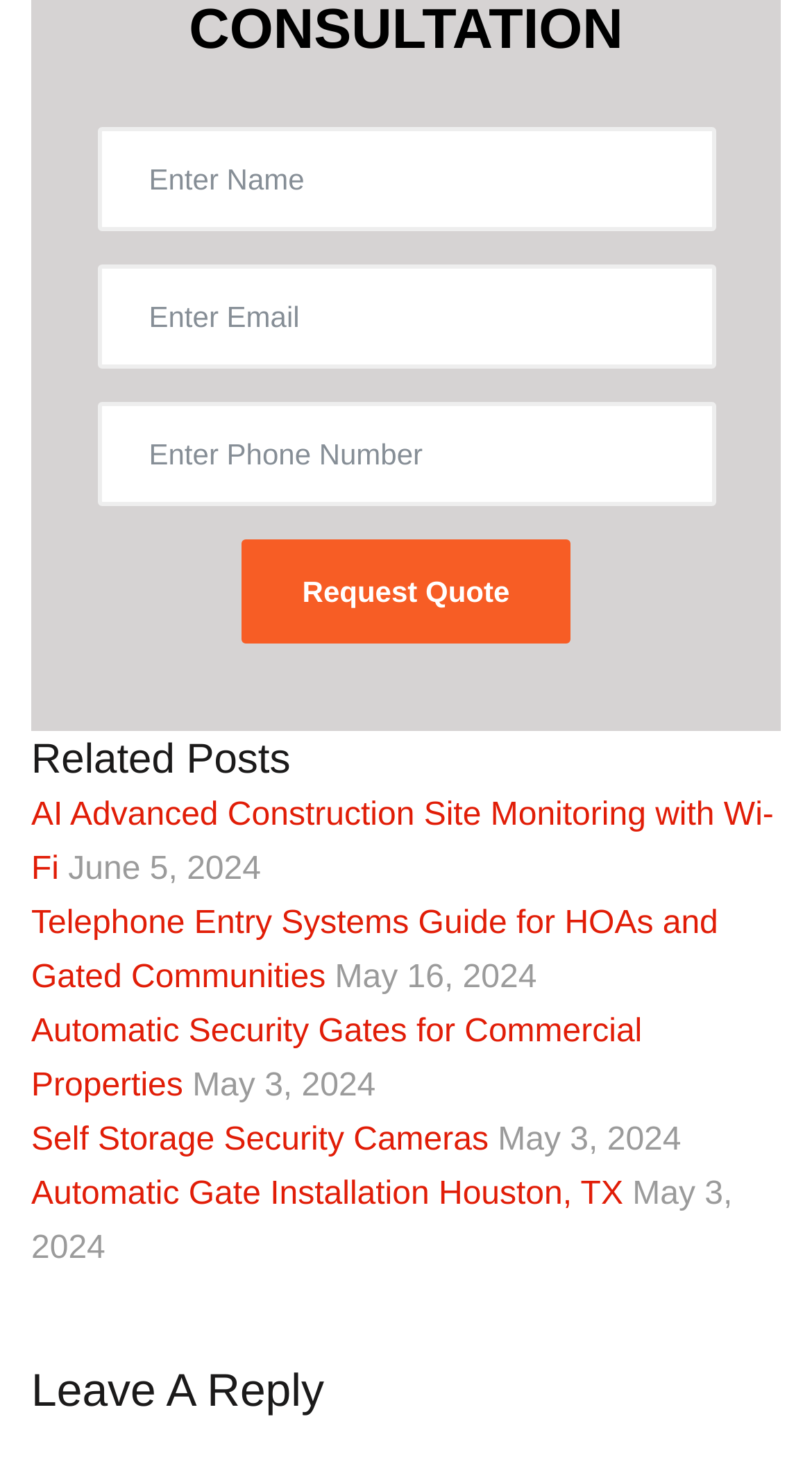How many related posts are listed? Observe the screenshot and provide a one-word or short phrase answer.

5